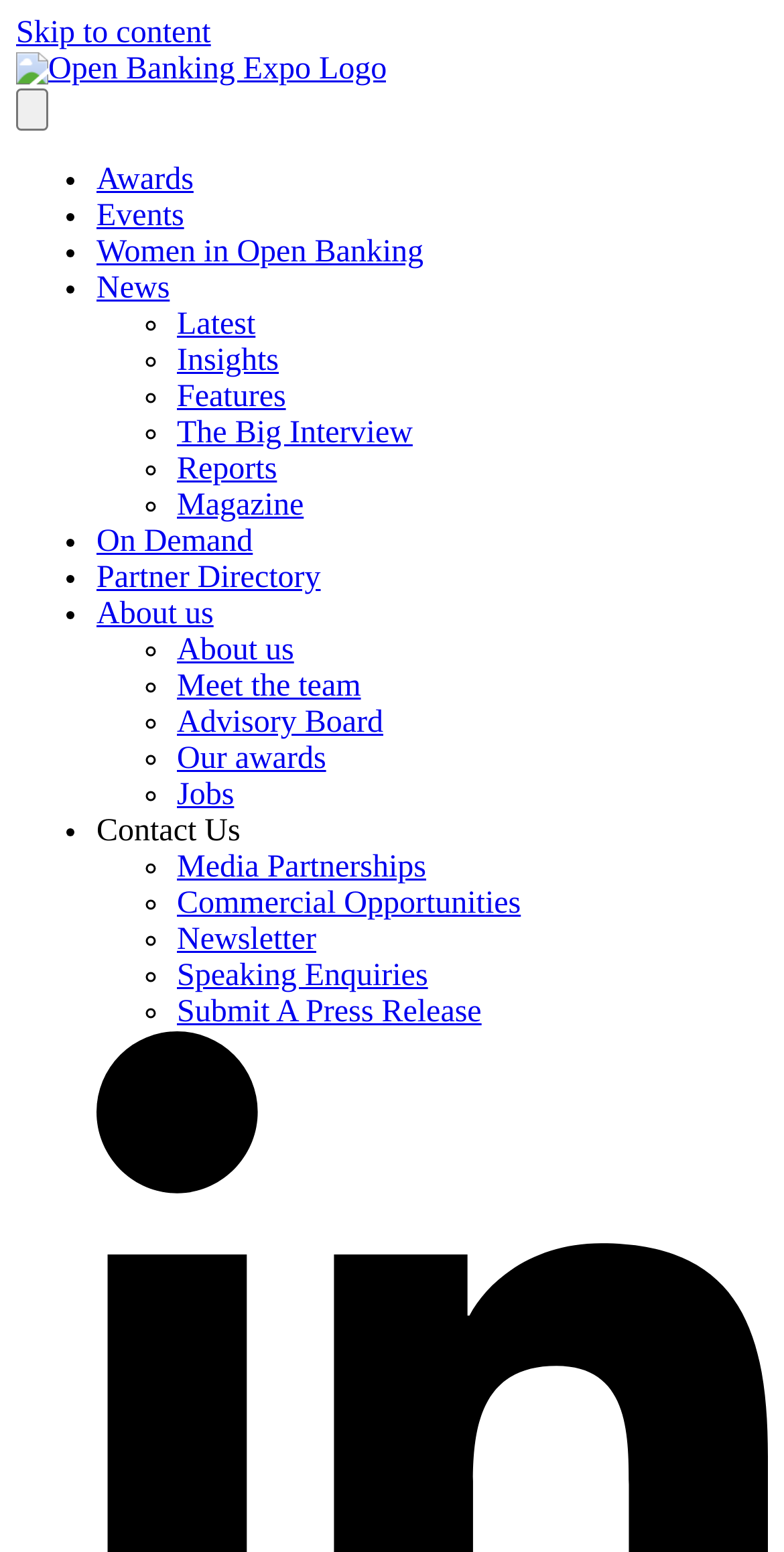What is the logo of this website?
Based on the screenshot, answer the question with a single word or phrase.

Open Banking Expo Logo